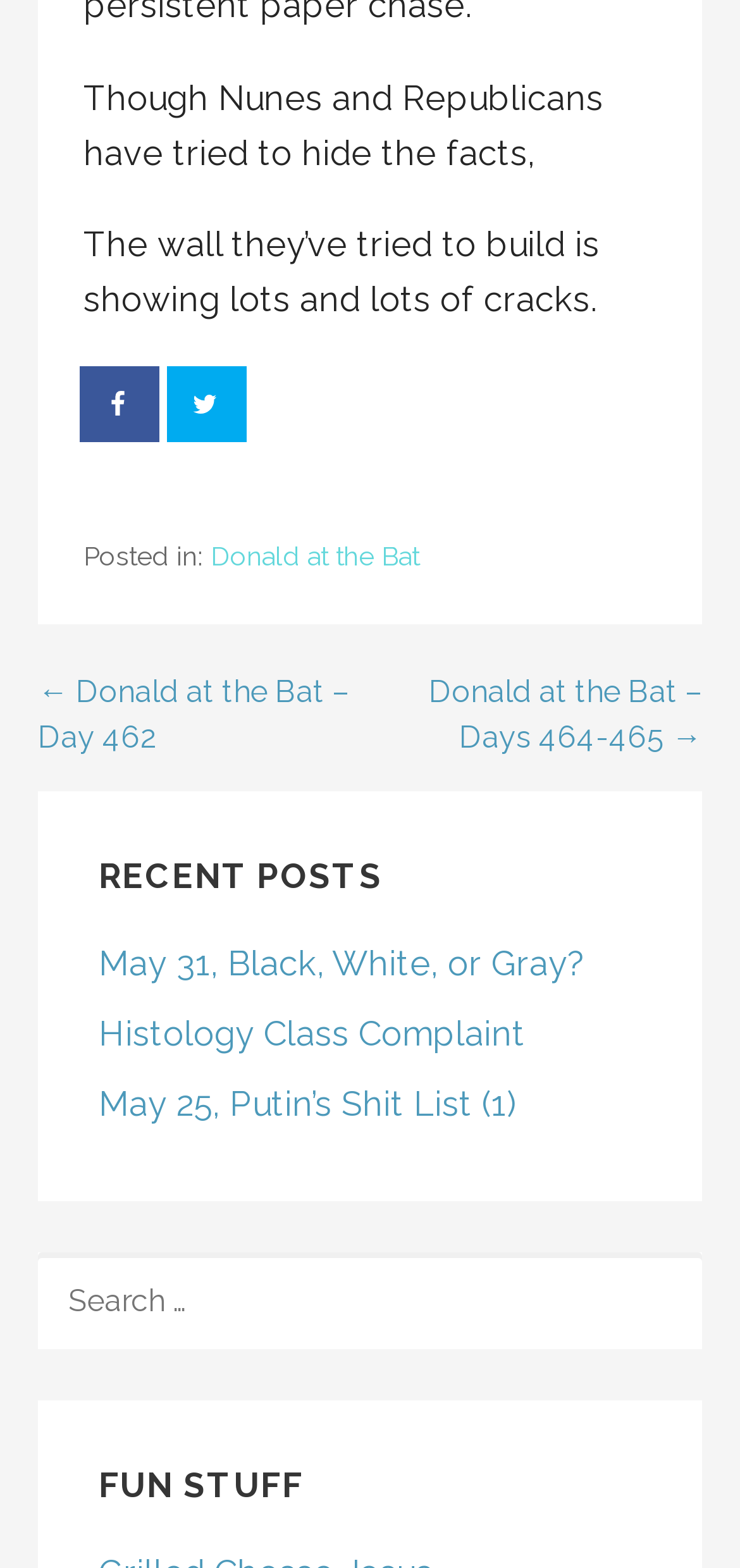Specify the bounding box coordinates of the area that needs to be clicked to achieve the following instruction: "Search for posts".

[0.051, 0.798, 0.949, 0.86]